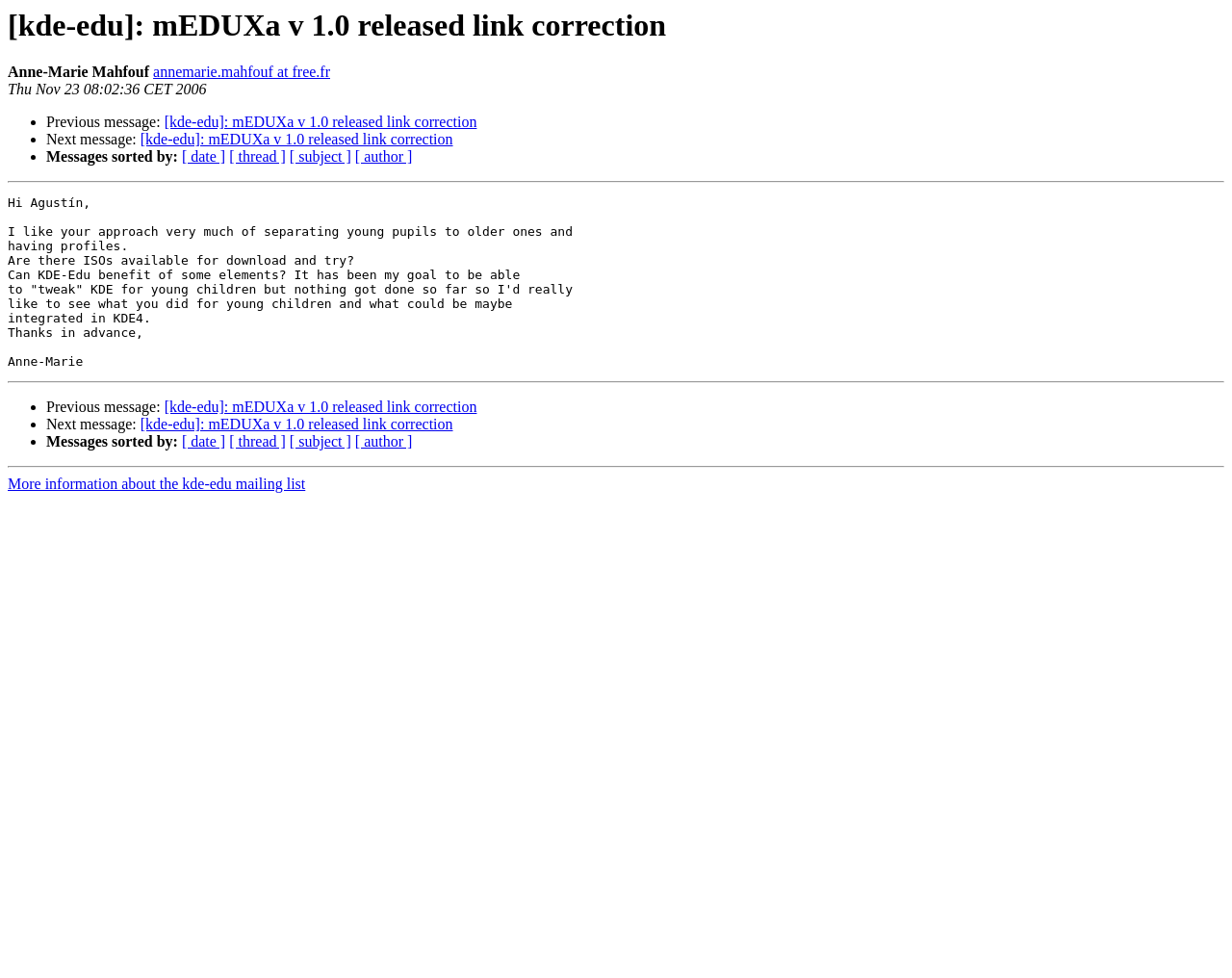Find the bounding box coordinates for the element that must be clicked to complete the instruction: "View previous message". The coordinates should be four float numbers between 0 and 1, indicated as [left, top, right, bottom].

[0.038, 0.117, 0.133, 0.133]